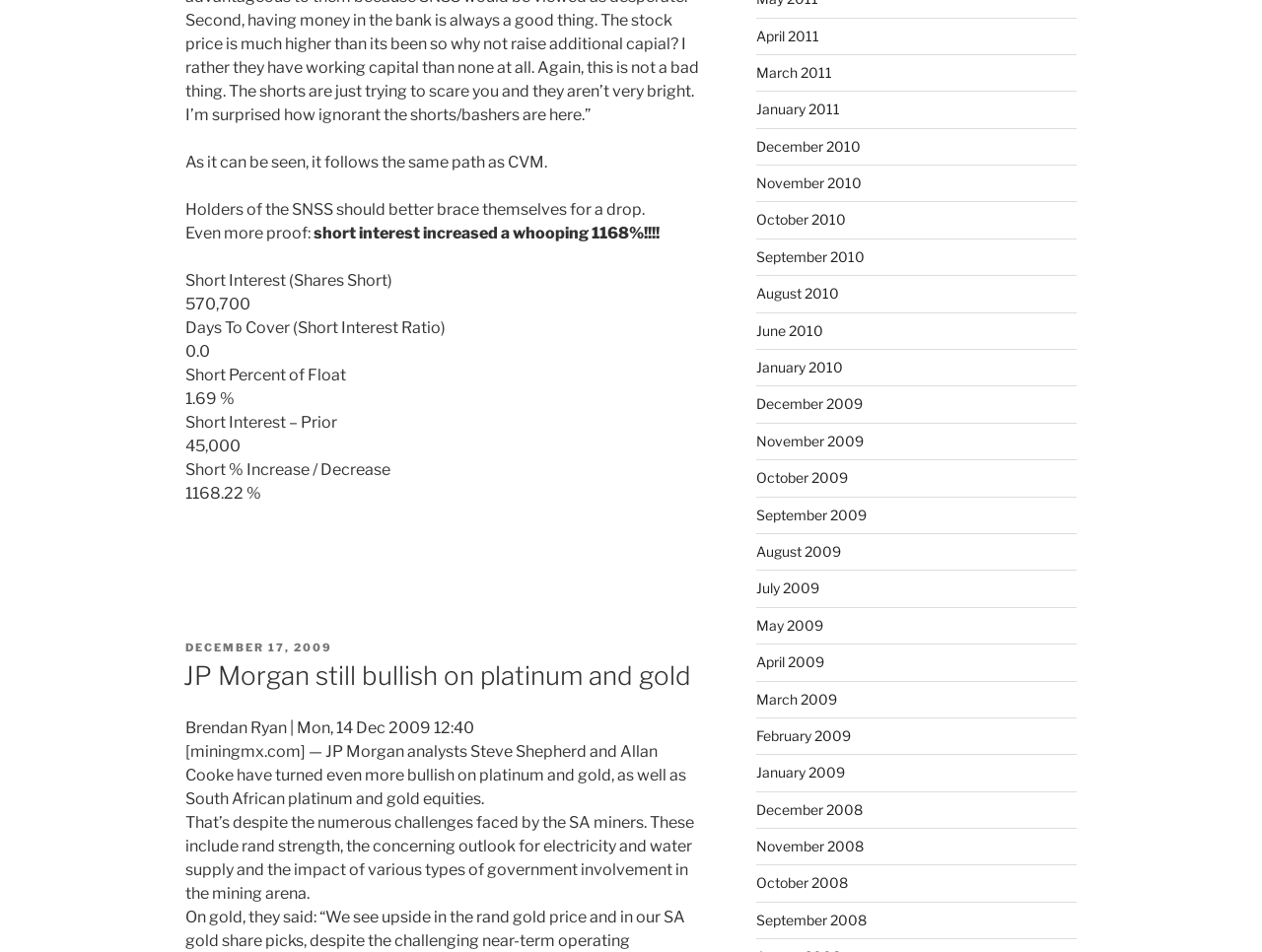Please identify the bounding box coordinates of the clickable region that I should interact with to perform the following instruction: "Click on the 'DECEMBER 17, 2009' link". The coordinates should be expressed as four float numbers between 0 and 1, i.e., [left, top, right, bottom].

[0.147, 0.673, 0.263, 0.688]